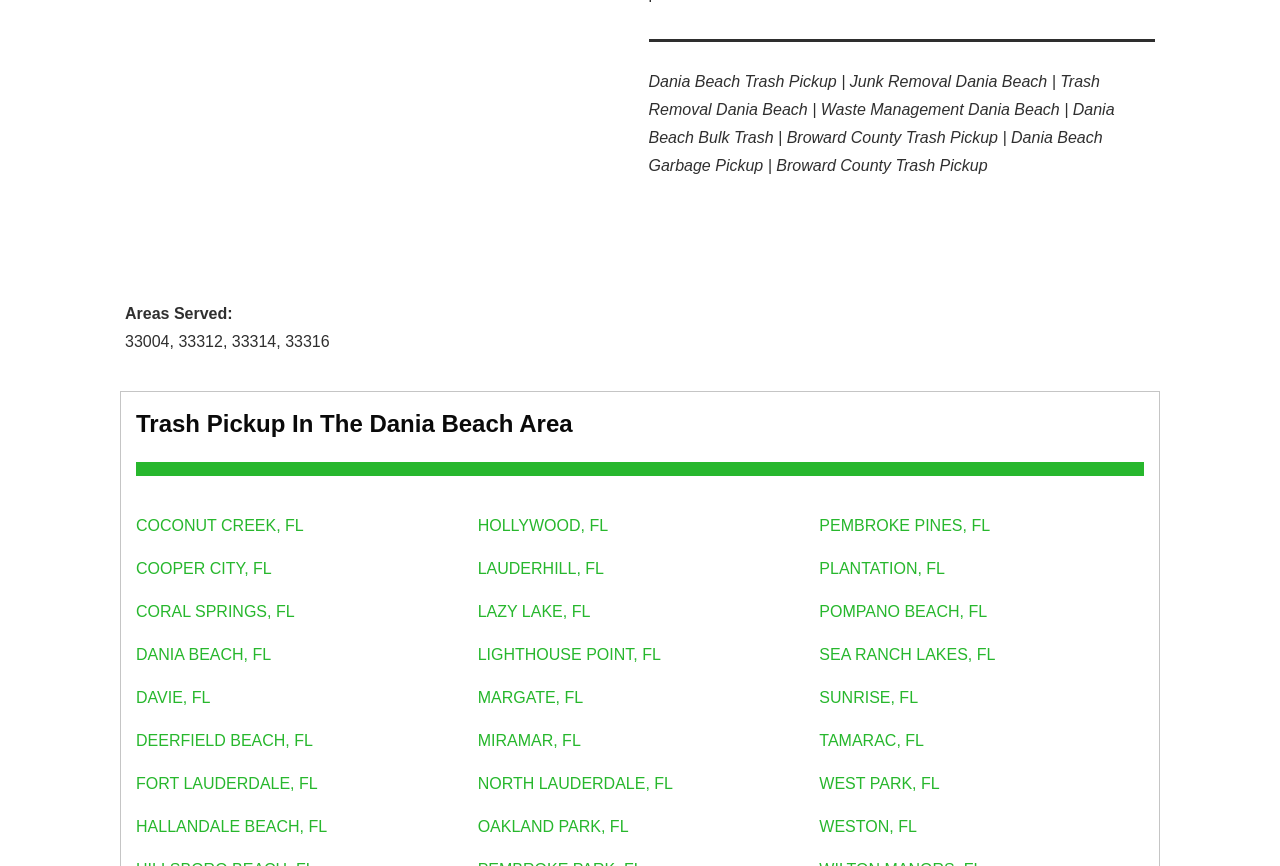What is the specific service mentioned for bulk trash?
Refer to the image and answer the question using a single word or phrase.

Broward County Trash Pickup